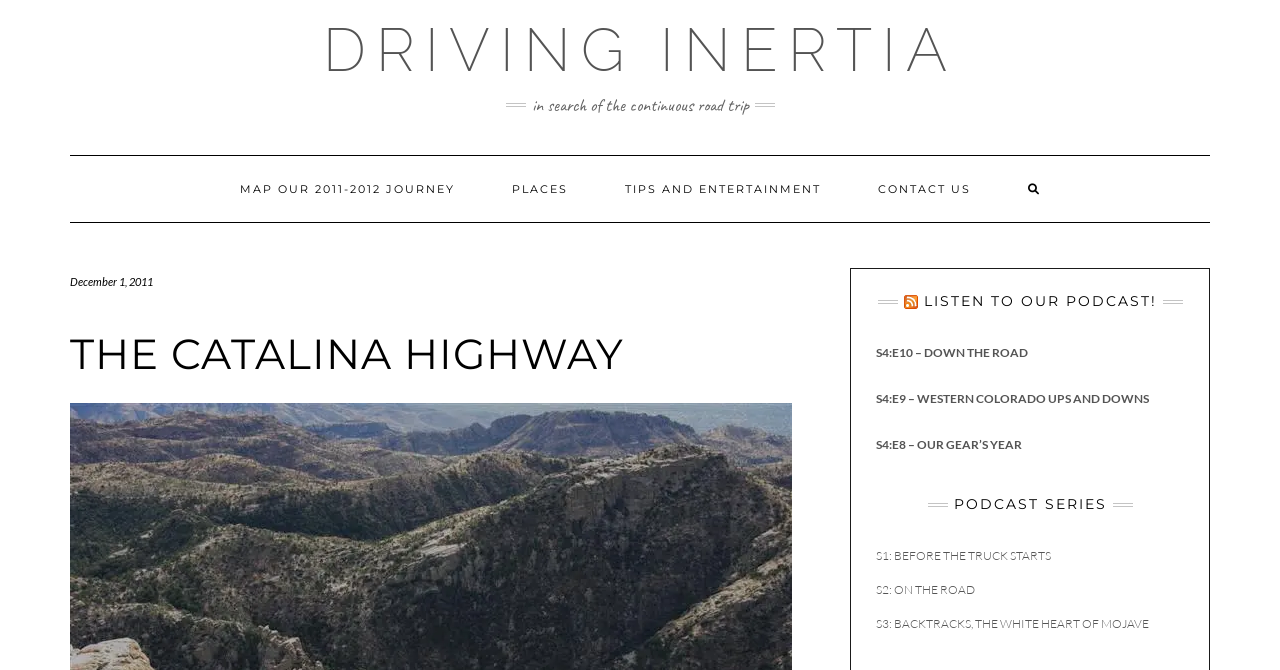Answer this question using a single word or a brief phrase:
What is the name of the highway mentioned?

Catalina Highway